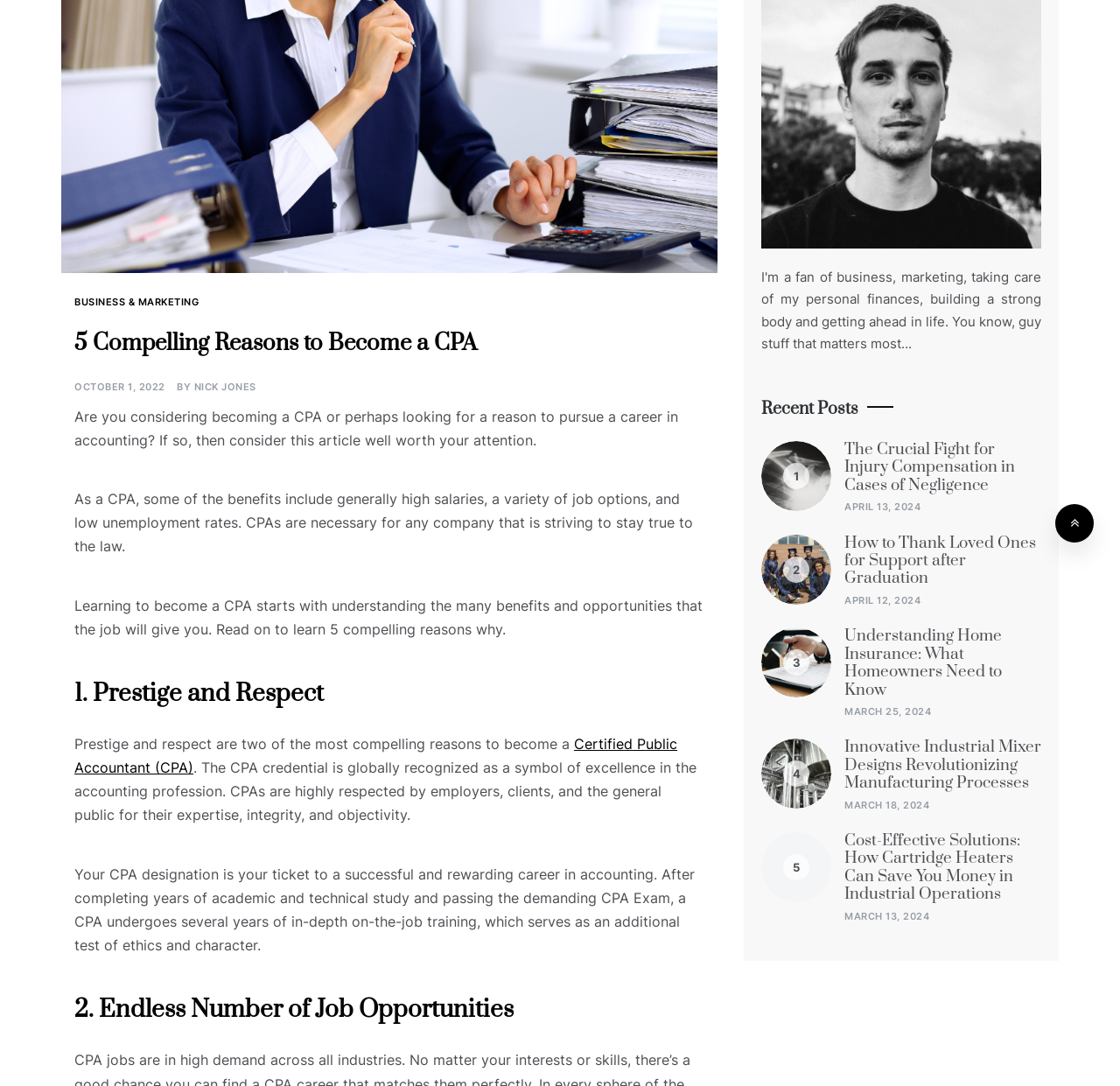Provide the bounding box coordinates of the HTML element described by the text: "Certified Public Accountant (CPA)". The coordinates should be in the format [left, top, right, bottom] with values between 0 and 1.

[0.066, 0.677, 0.605, 0.715]